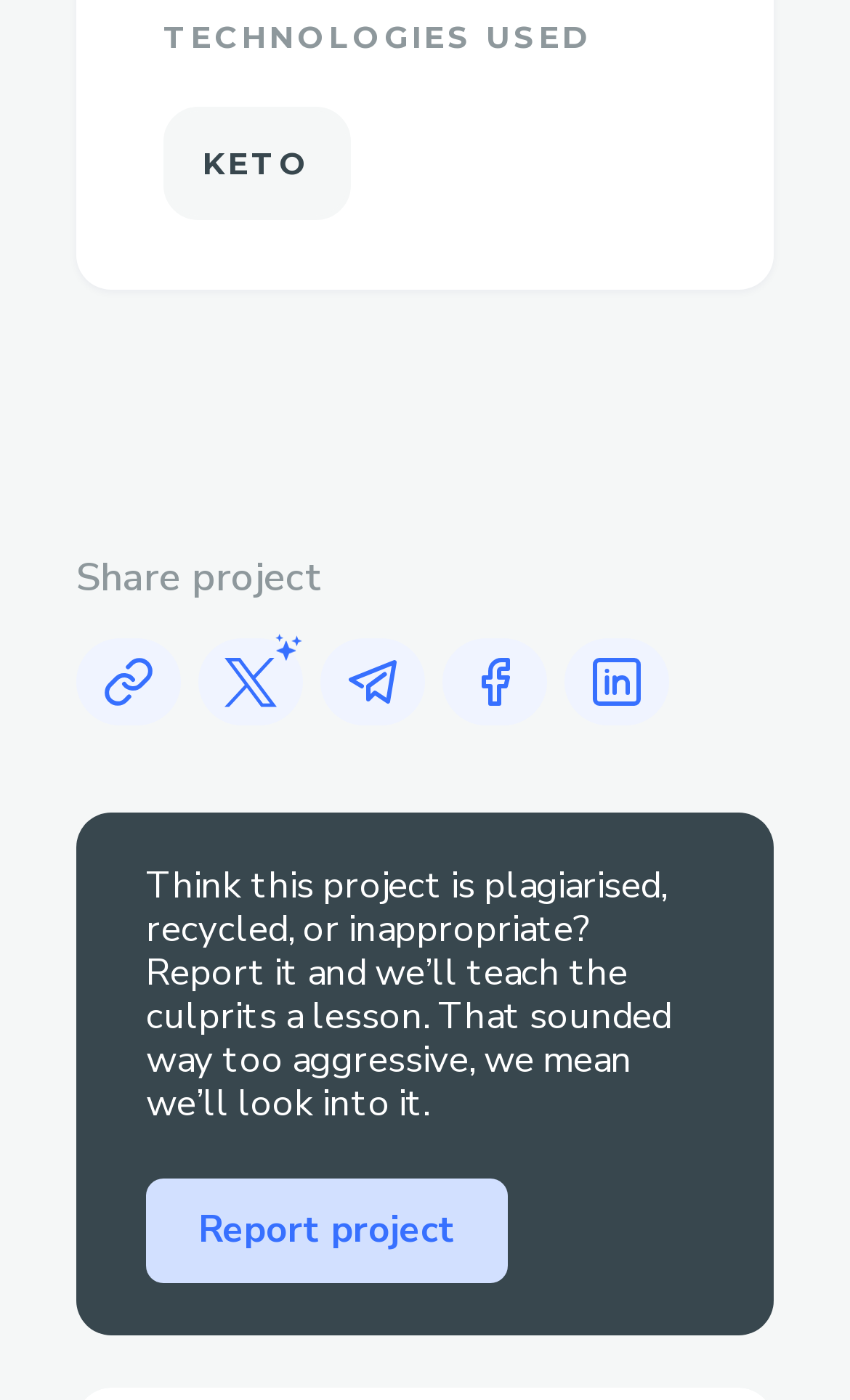Identify the bounding box for the UI element described as: "January 29, 2024". The coordinates should be four float numbers between 0 and 1, i.e., [left, top, right, bottom].

None